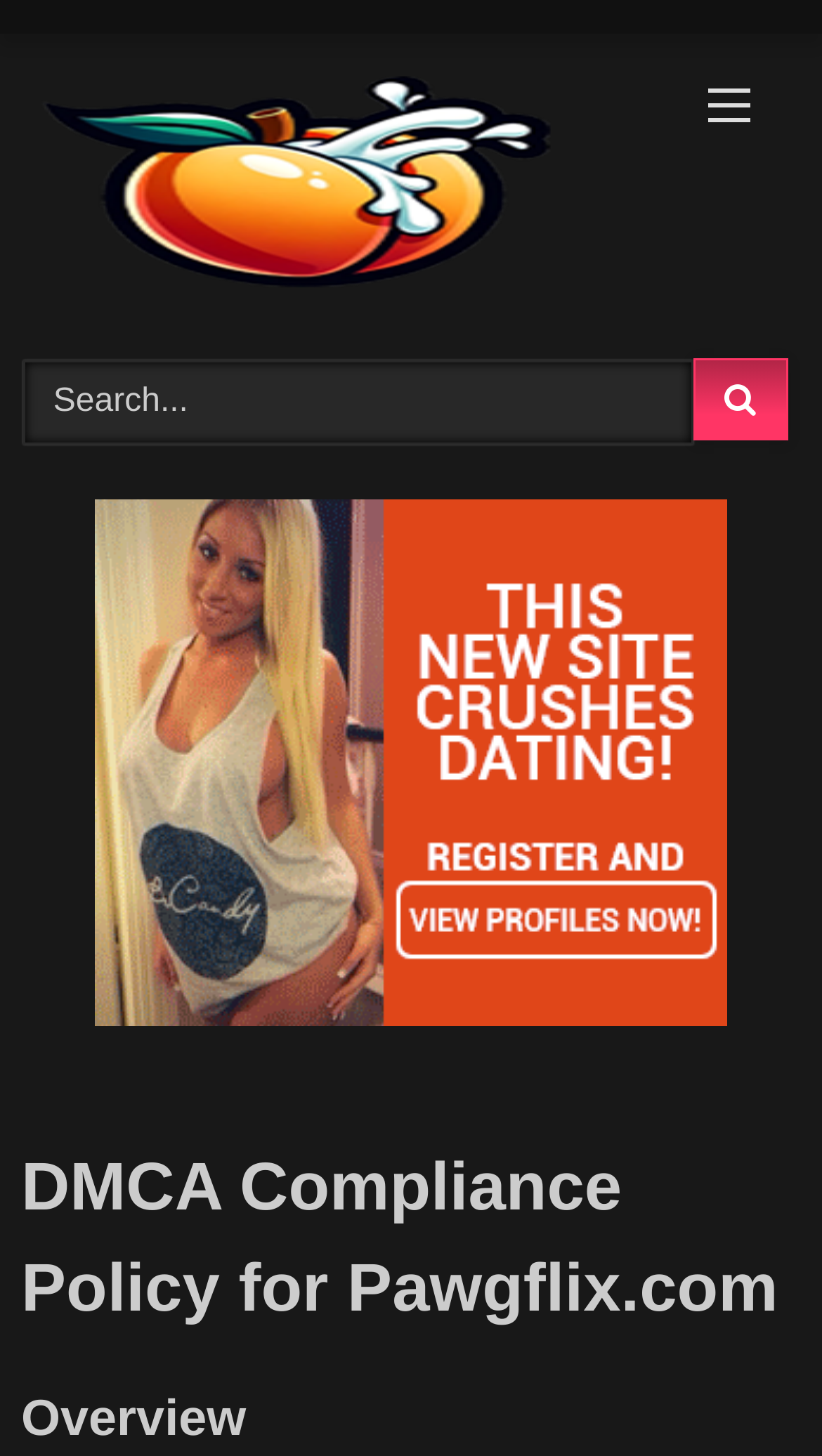Extract the main heading from the webpage content.

DMCA Compliance Policy for Pawgflix.com